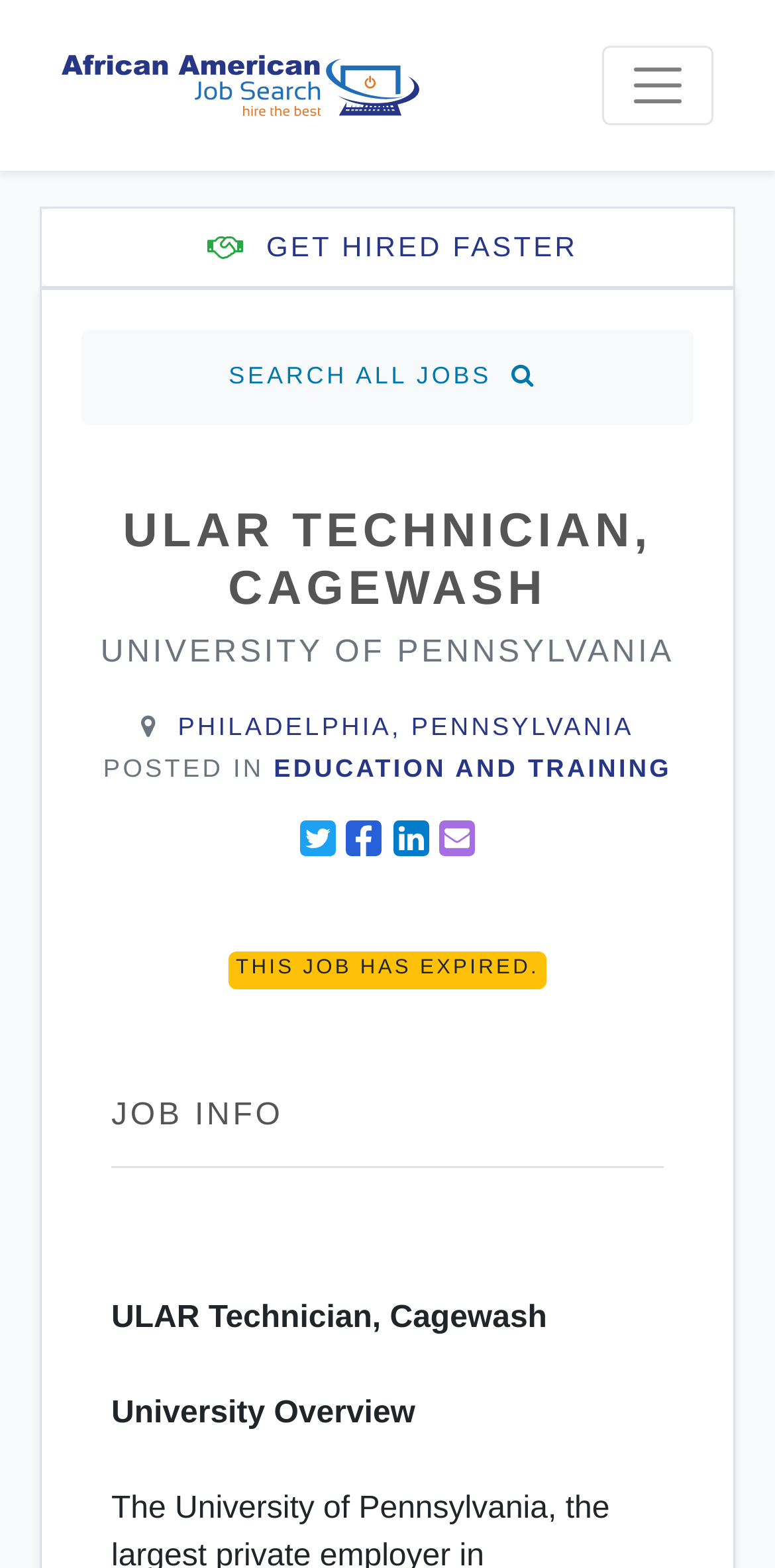Where is the job located?
Could you give a comprehensive explanation in response to this question?

I found the job location by looking at the link element that says 'PHILADELPHIA, PENNSYLVANIA' which is likely to be the job location.